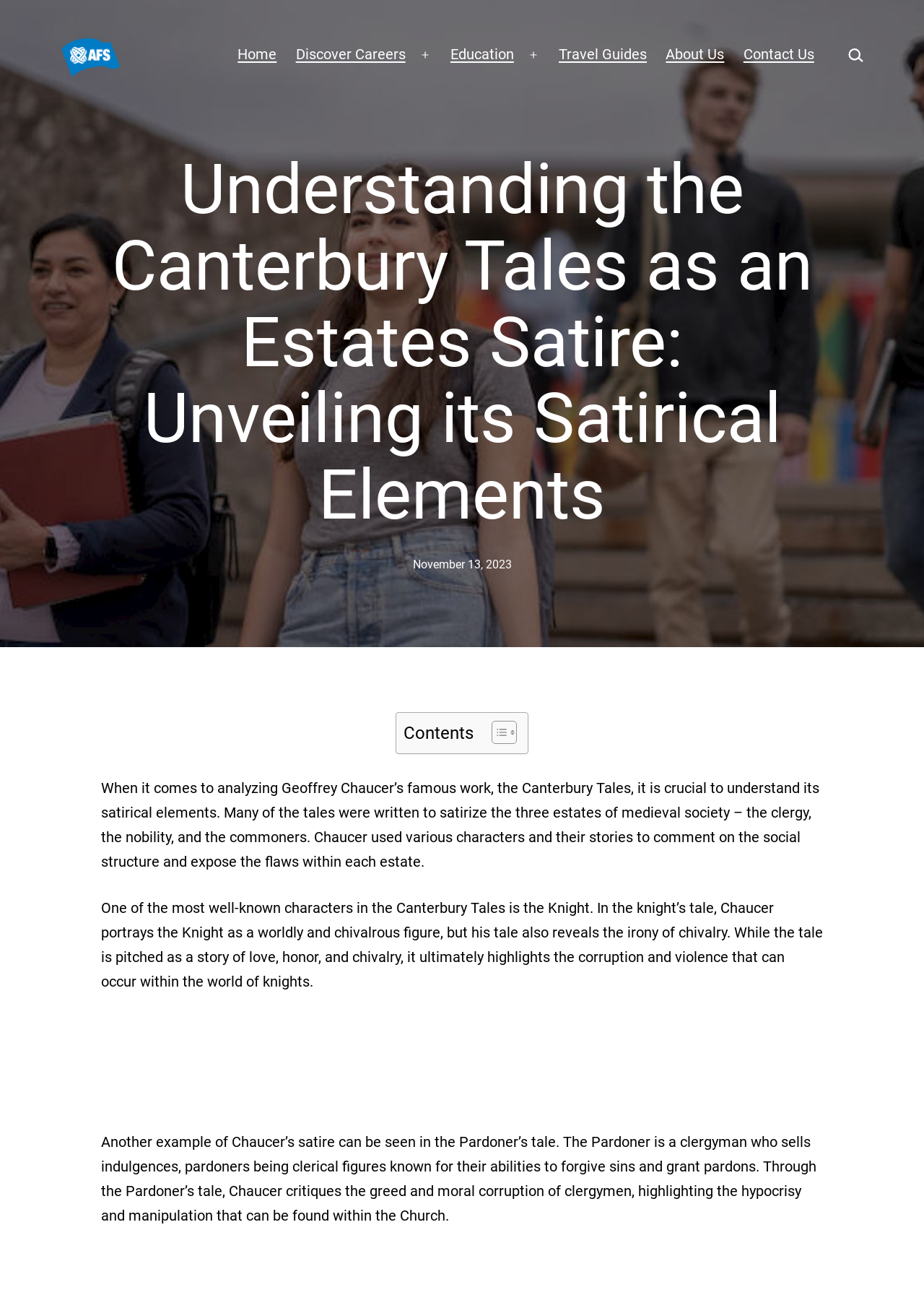When was this webpage published?
Please provide a single word or phrase answer based on the image.

November 13, 2023